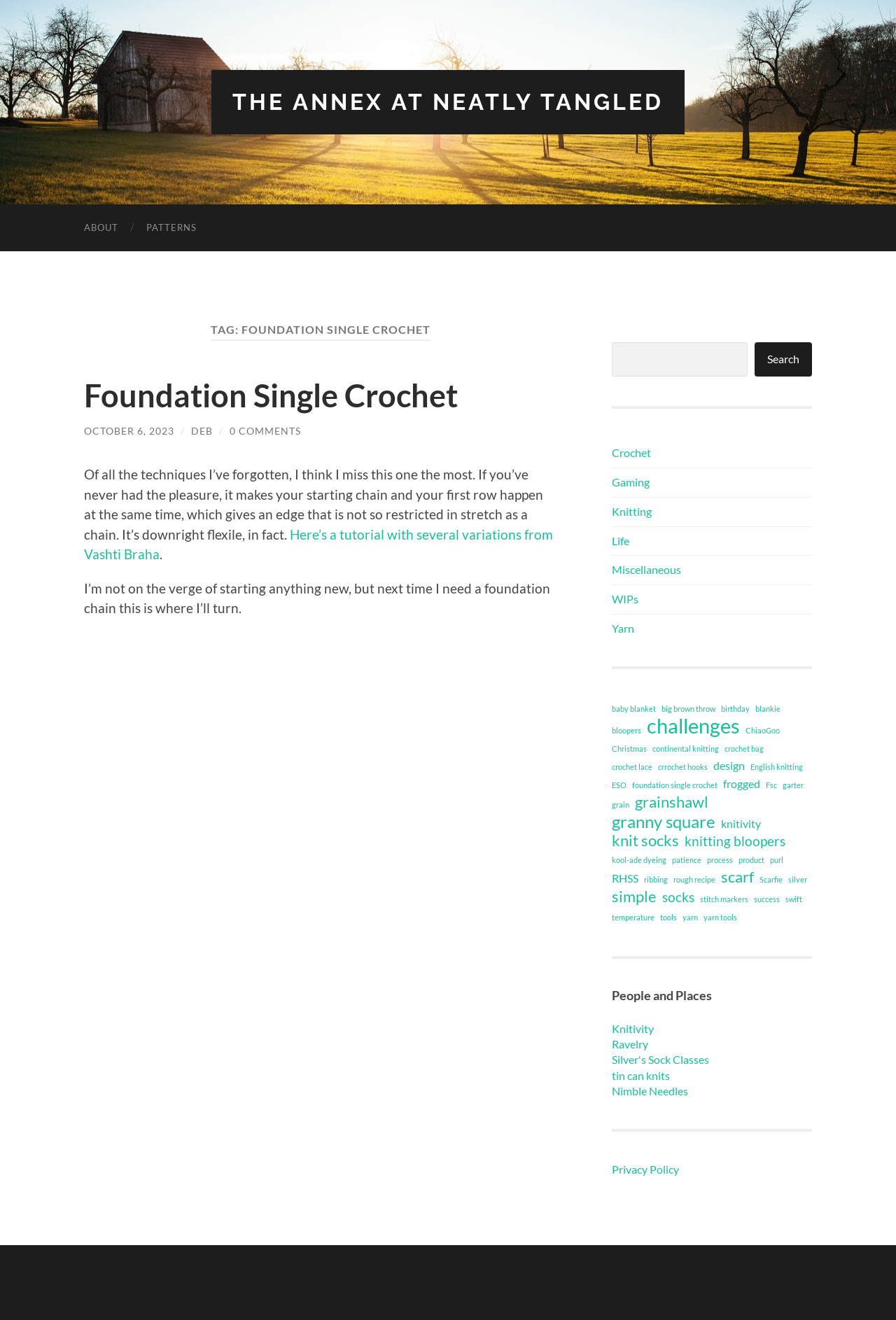What is the date of the article?
Please provide a comprehensive answer based on the details in the screenshot.

I found the answer by looking at the link 'OCTOBER 6, 2023' which is likely to be the date of the article, as it is placed near the article title and author's name.